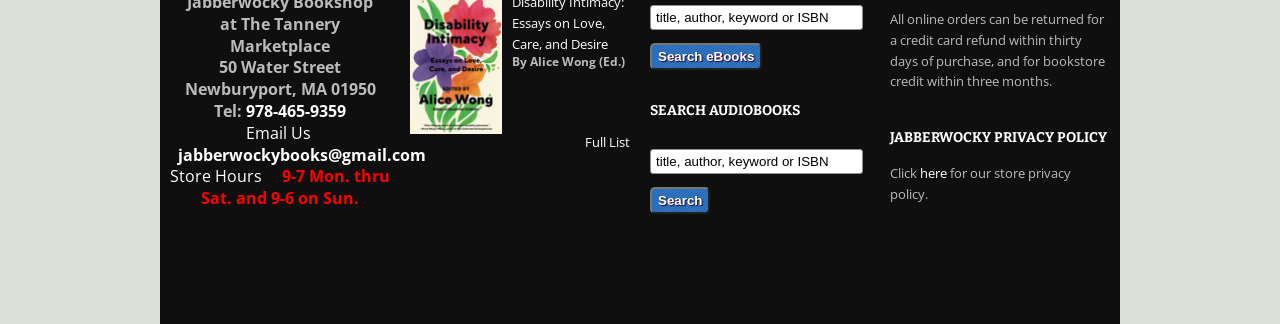Specify the bounding box coordinates of the region I need to click to perform the following instruction: "Click the 'Reviews' link". The coordinates must be four float numbers in the range of 0 to 1, i.e., [left, top, right, bottom].

None